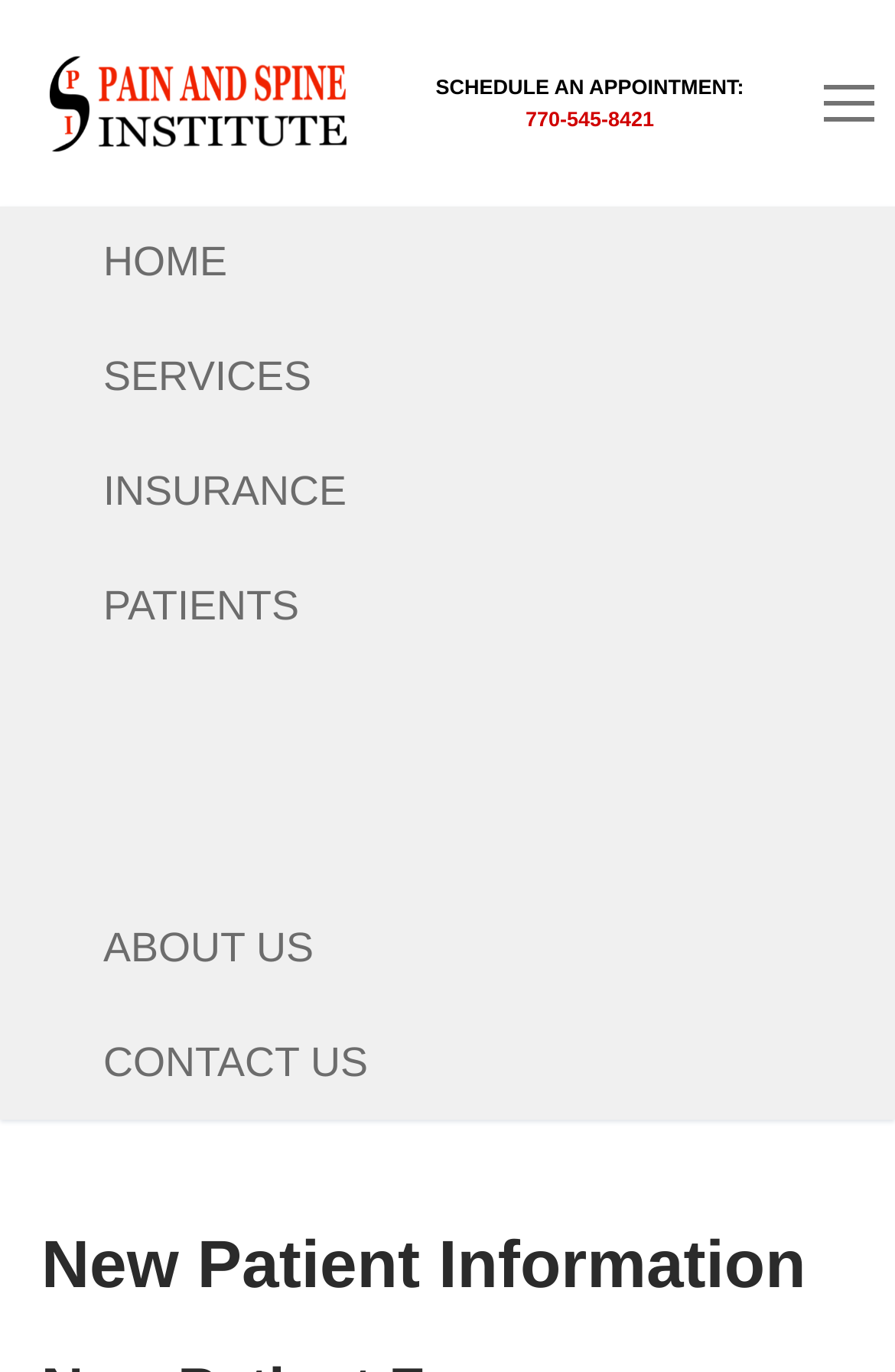Please locate and retrieve the main header text of the webpage.

New Patient Information